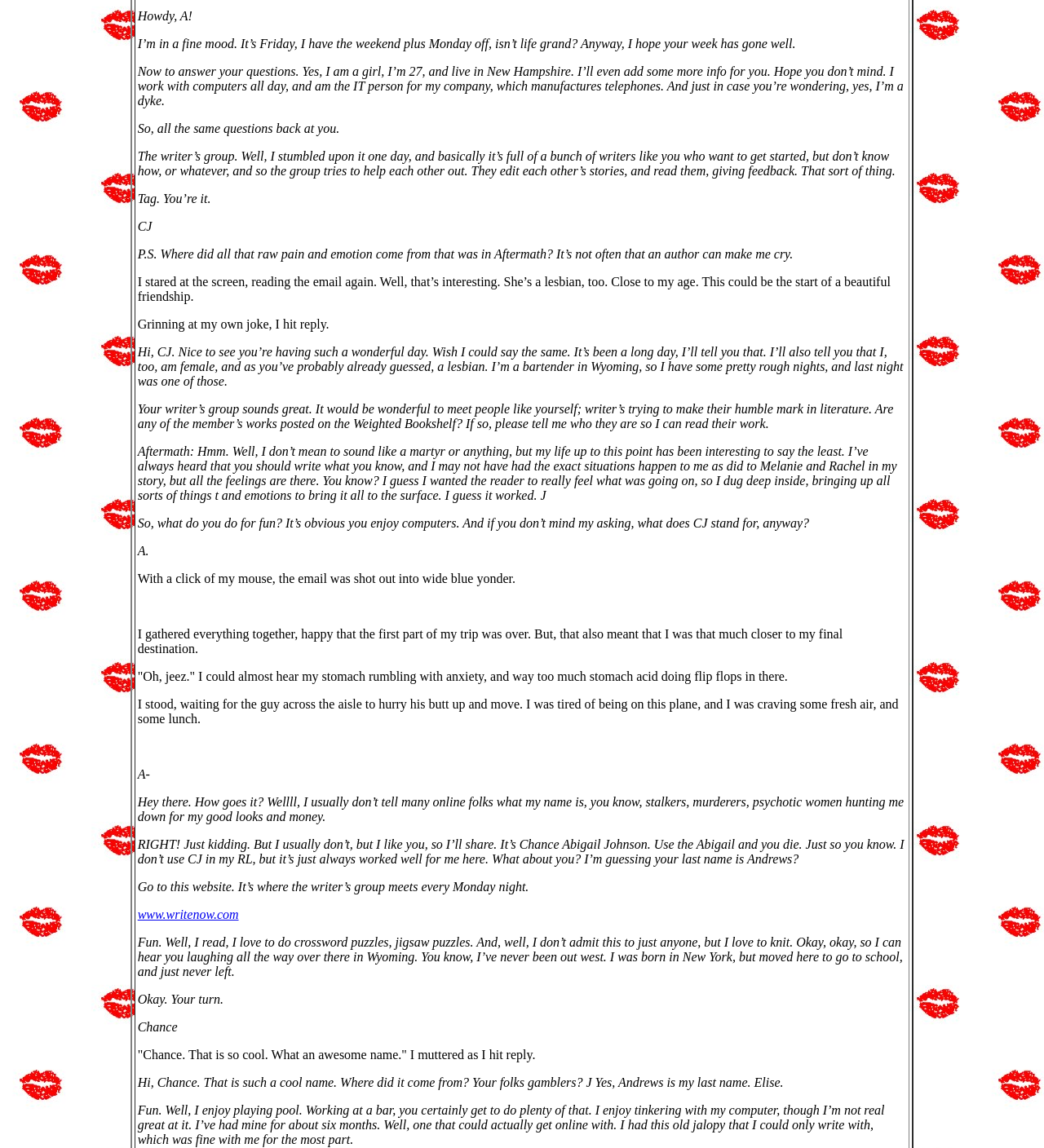What is Elise's occupation?
Utilize the image to construct a detailed and well-explained answer.

Based on the text, Elise works as a bartender in Wyoming, and she mentions that she has had some rough nights at work.